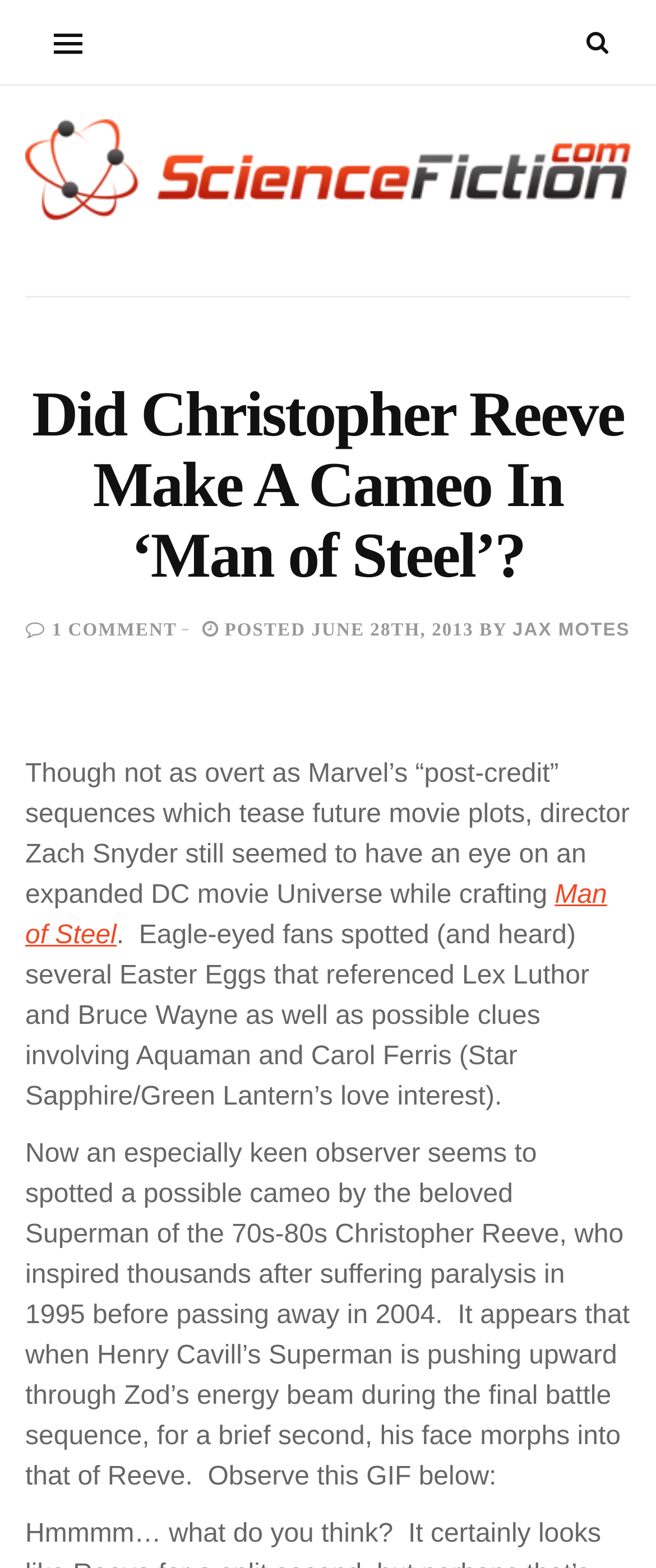Predict the bounding box coordinates of the UI element that matches this description: "alt="ScienceFiction.com"". The coordinates should be in the format [left, top, right, bottom] with each value between 0 and 1.

[0.038, 0.076, 0.962, 0.141]